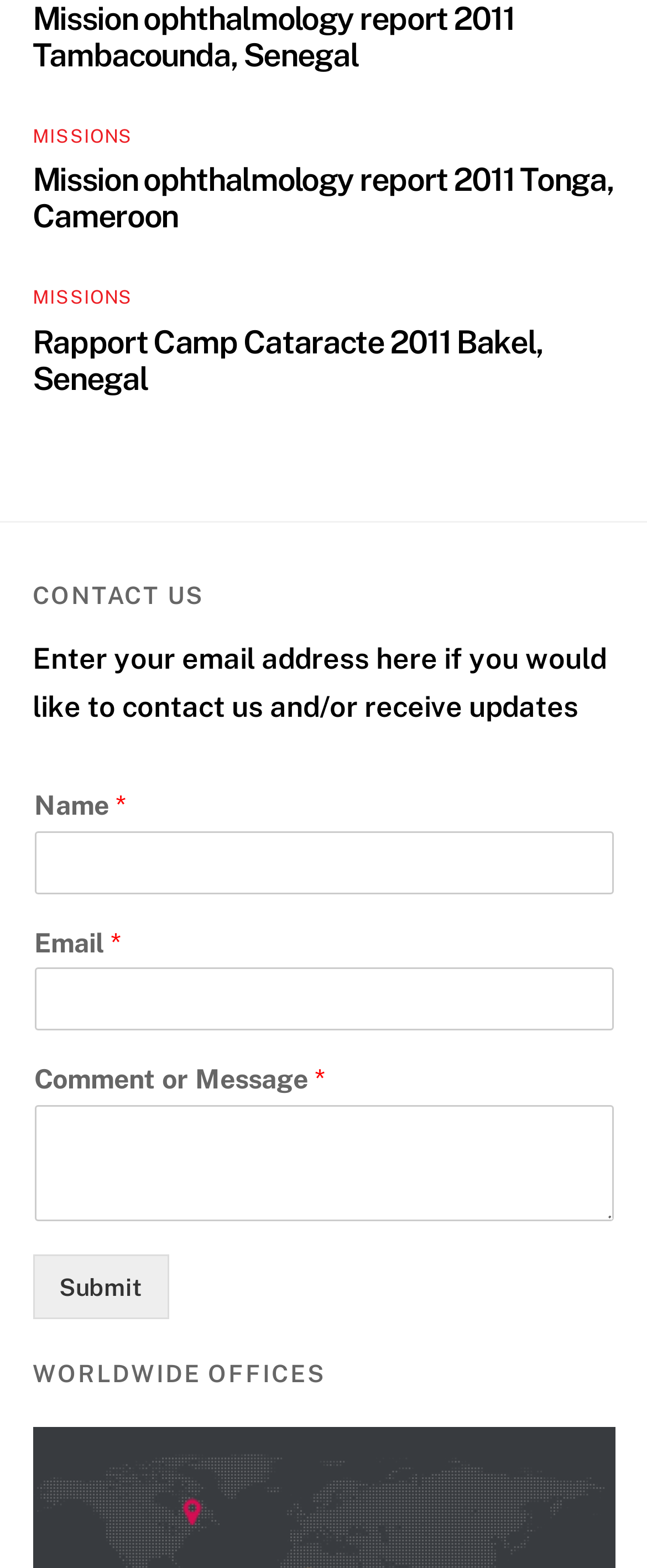How many fields are required in the contact form?
Answer the question in as much detail as possible.

The contact form has three fields: name, email, and comment or message, all of which are marked as required.